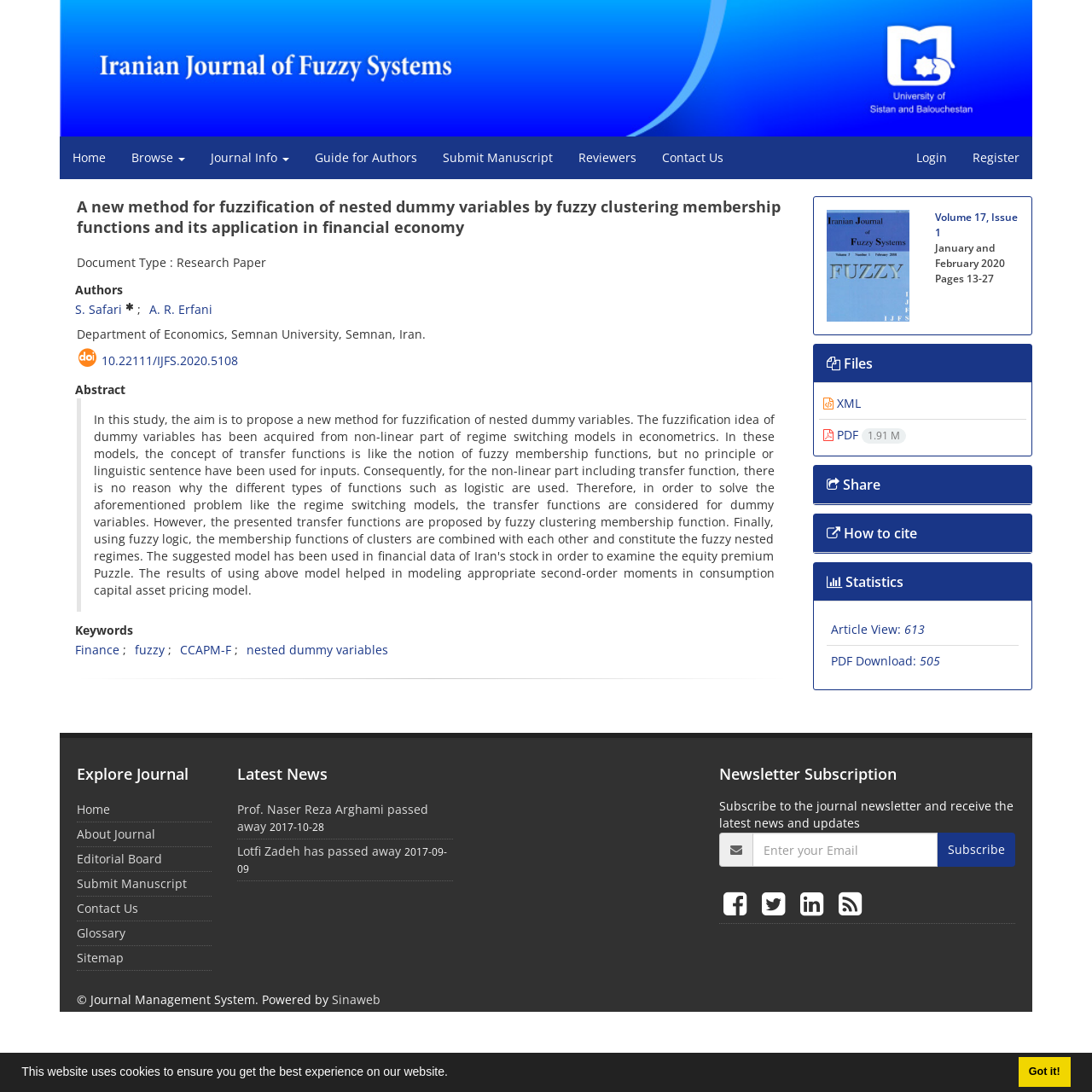Can you find the bounding box coordinates of the area I should click to execute the following instruction: "Learn about Endless Frontier Mod Apk"?

None